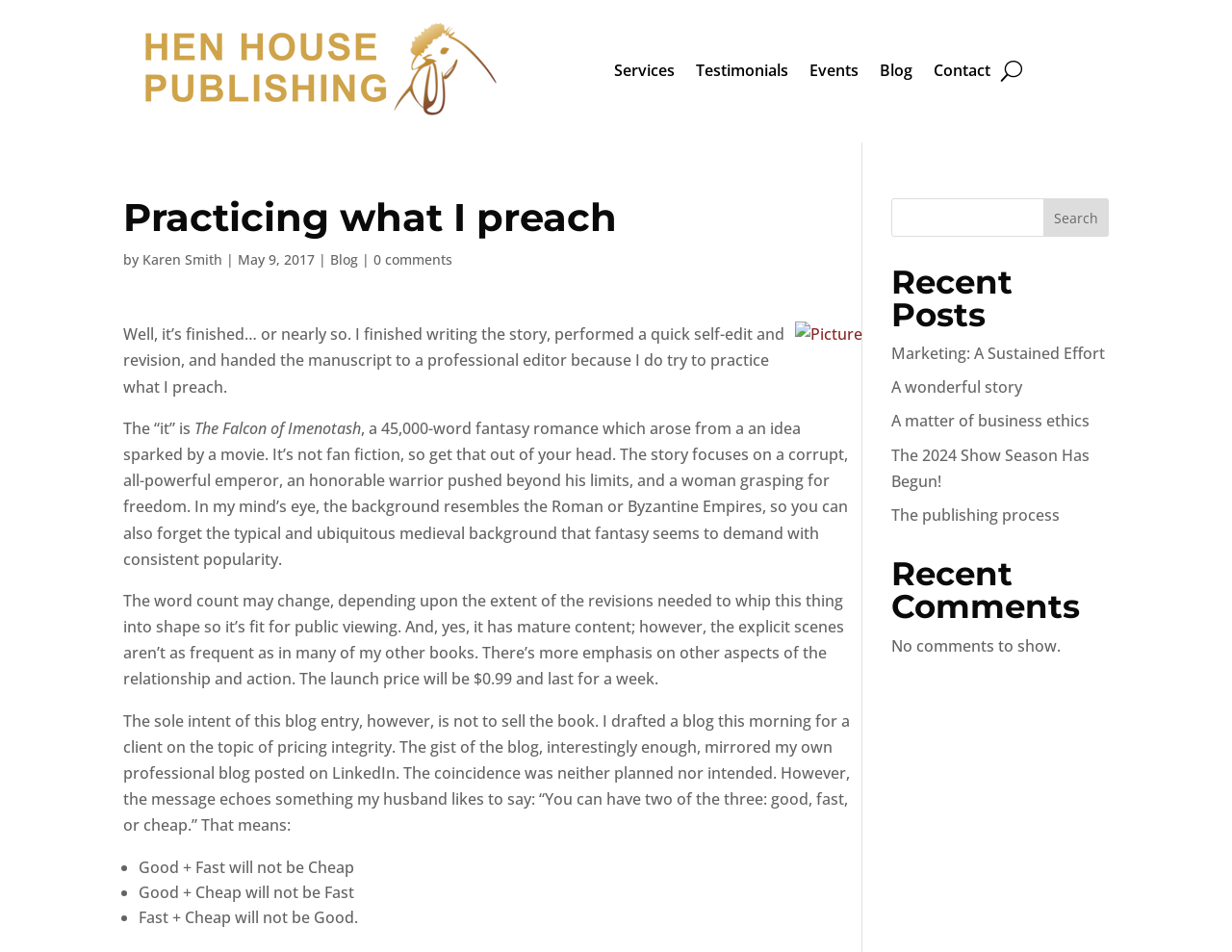Extract the bounding box of the UI element described as: "Marketing: A Sustained Effort".

[0.723, 0.36, 0.897, 0.382]